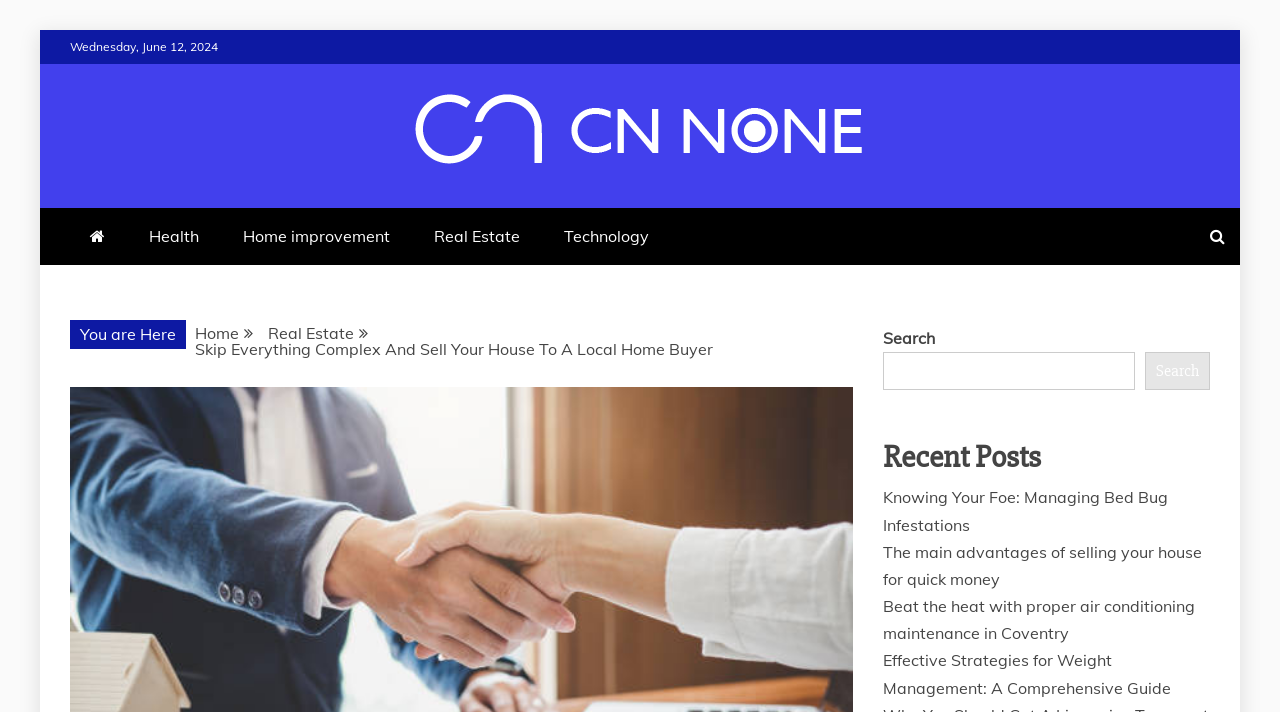Provide an in-depth description of the elements and layout of the webpage.

This webpage appears to be a blog or news website focused on various topics, including real estate, health, home improvement, and technology. At the top left, there is a link to skip to the content, followed by the current date, "Wednesday, June 12, 2024". 

To the right of the date, there is a logo or image with the text "Cn None" and a link to "CN NONE" below it. 

Below these elements, there are several links to different categories, including "Health", "Home improvement", "Real Estate", and "Technology". 

On the right side of the page, there is a section with a breadcrumbs navigation menu, which shows the current location as "Home" > "Real Estate" > "Skip Everything Complex And Sell Your House To A Local Home Buyer". 

Below the breadcrumbs, there is a search bar with a search button and a heading that reads "Recent Posts". 

The main content of the page consists of a list of recent posts, including articles titled "Knowing Your Foe: Managing Bed Bug Infestations", "The main advantages of selling your house for quick money", "Beat the heat with proper air conditioning maintenance in Coventry", and "Effective Strategies for Weight Management: A Comprehensive Guide".